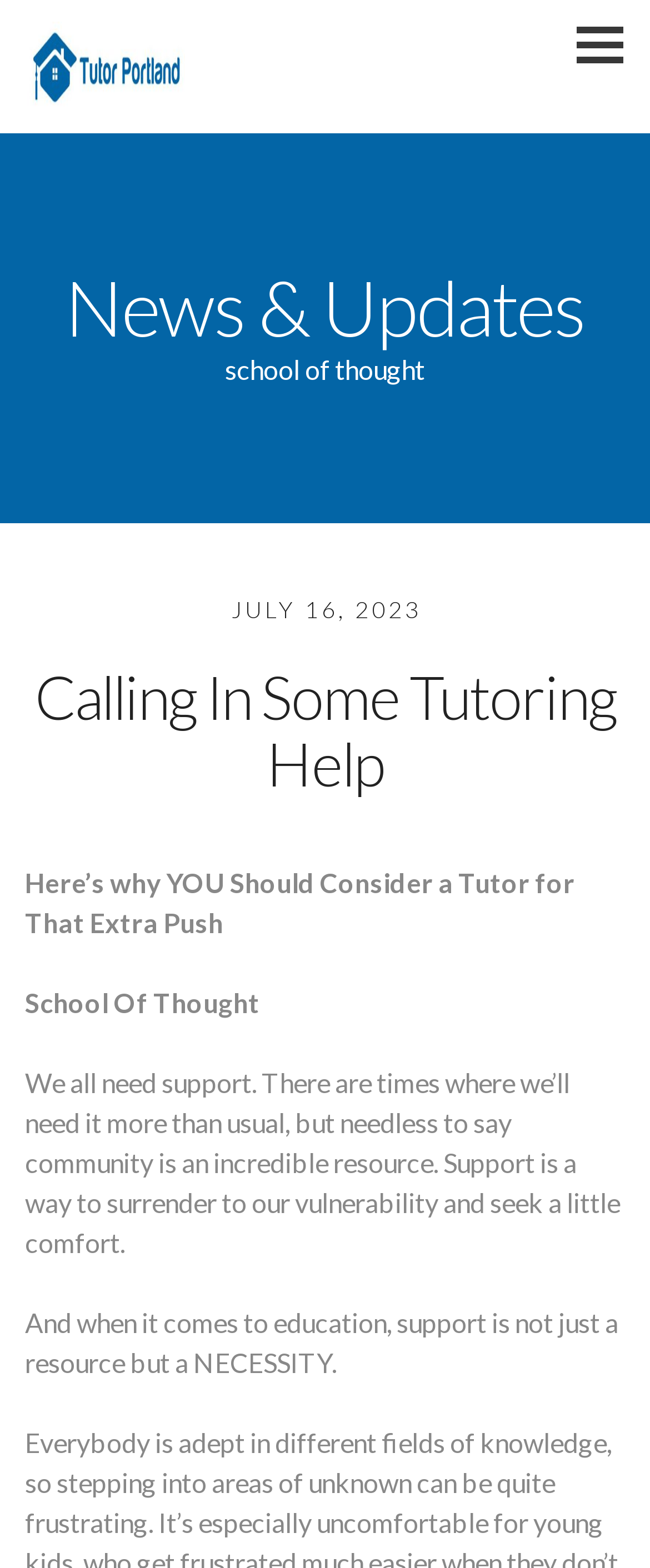Analyze the image and provide a detailed answer to the question: What is the theme of the webpage?

The theme of the webpage can be inferred by looking at the content of the webpage. The presence of links related to tutoring, education, and mathematics, as well as the text about the importance of support in education, suggests that the theme of the webpage is education.